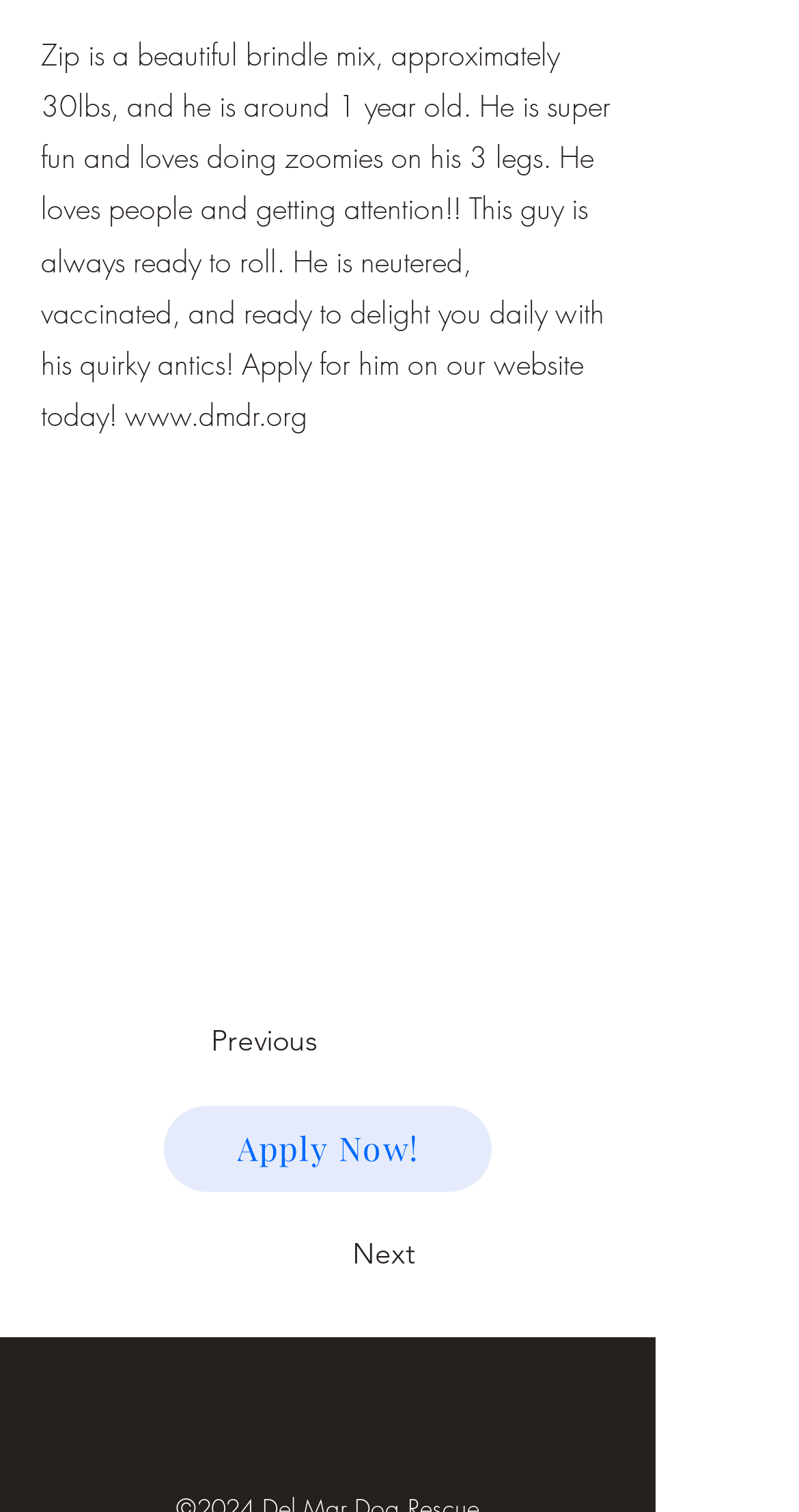What is the weight of the dog?
Provide a concise answer using a single word or phrase based on the image.

approximately 30lbs